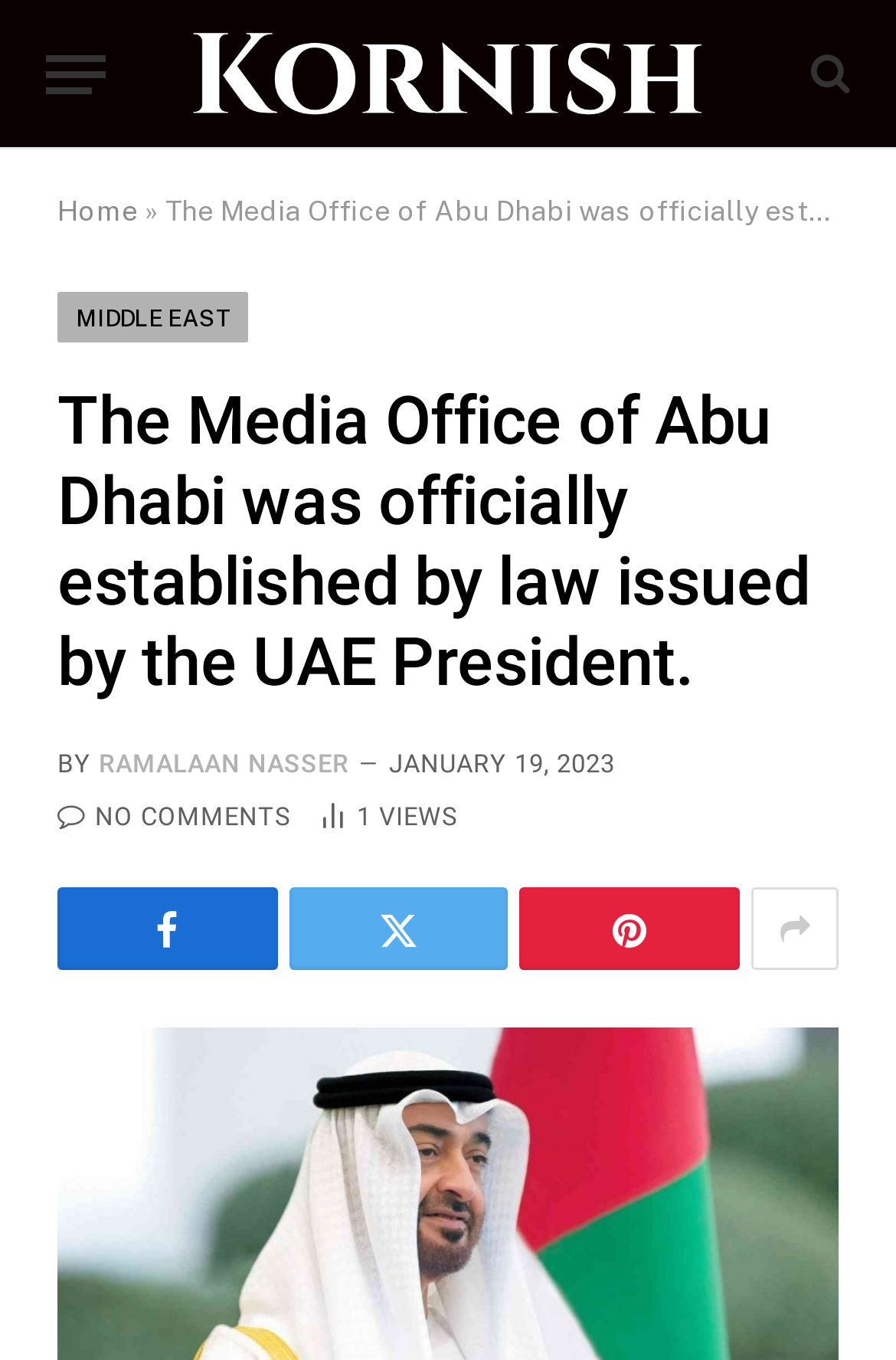Locate the bounding box coordinates of the element's region that should be clicked to carry out the following instruction: "Click the menu button". The coordinates need to be four float numbers between 0 and 1, i.e., [left, top, right, bottom].

[0.051, 0.017, 0.118, 0.093]